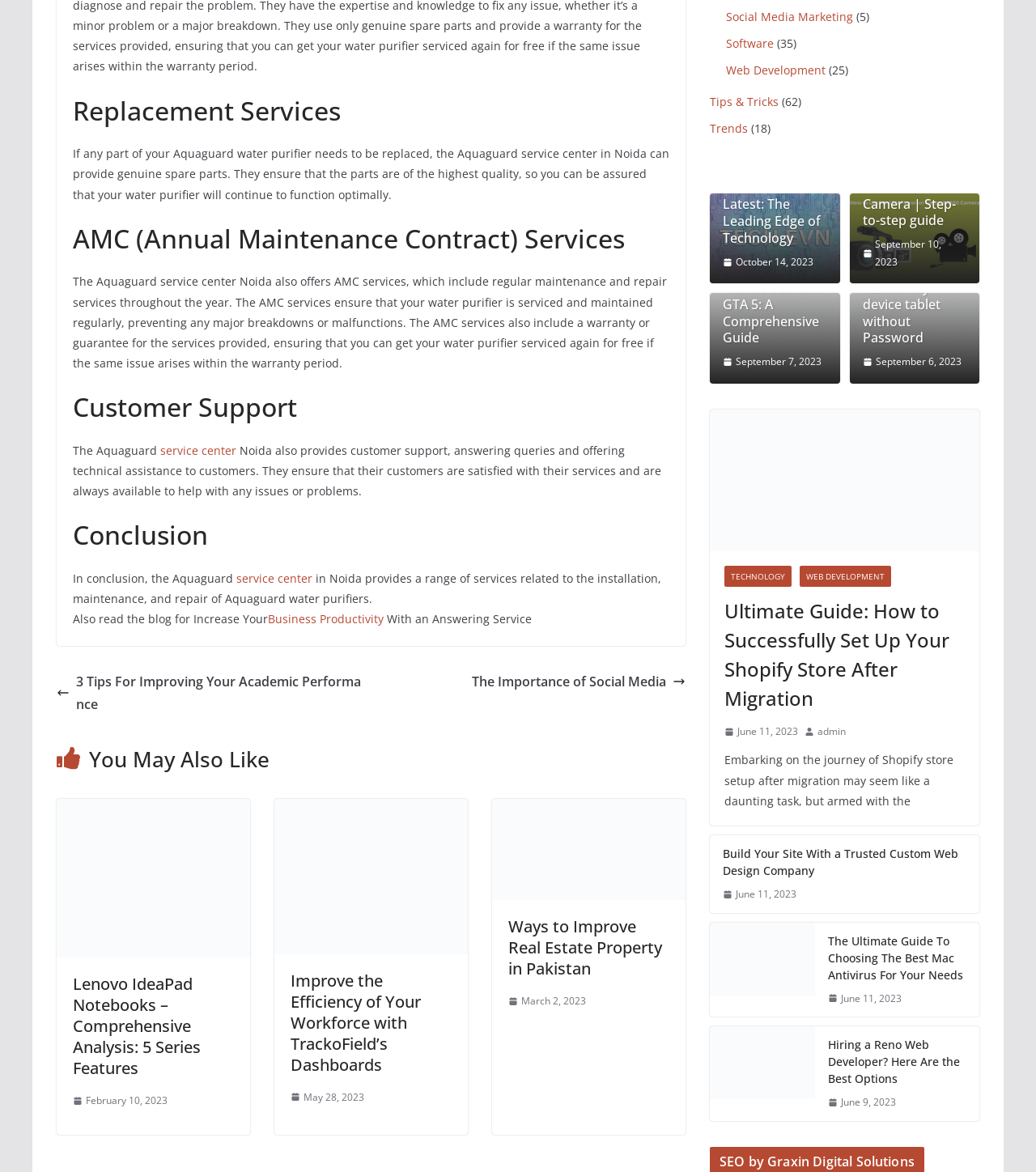Provide the bounding box coordinates for the area that should be clicked to complete the instruction: "Click on 'Replacement Services'".

[0.07, 0.08, 0.646, 0.109]